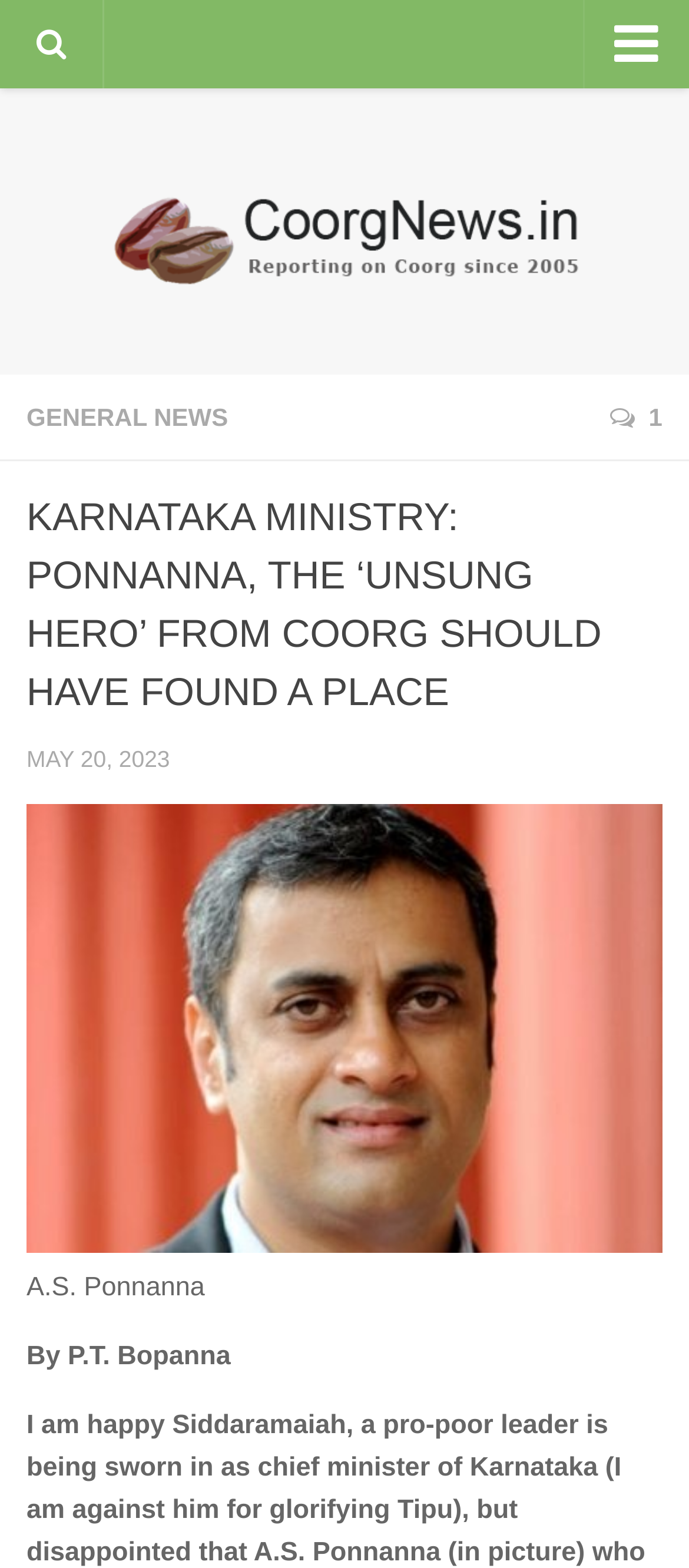Provide a brief response in the form of a single word or phrase:
Who is the author of the article?

P.T. Bopanna